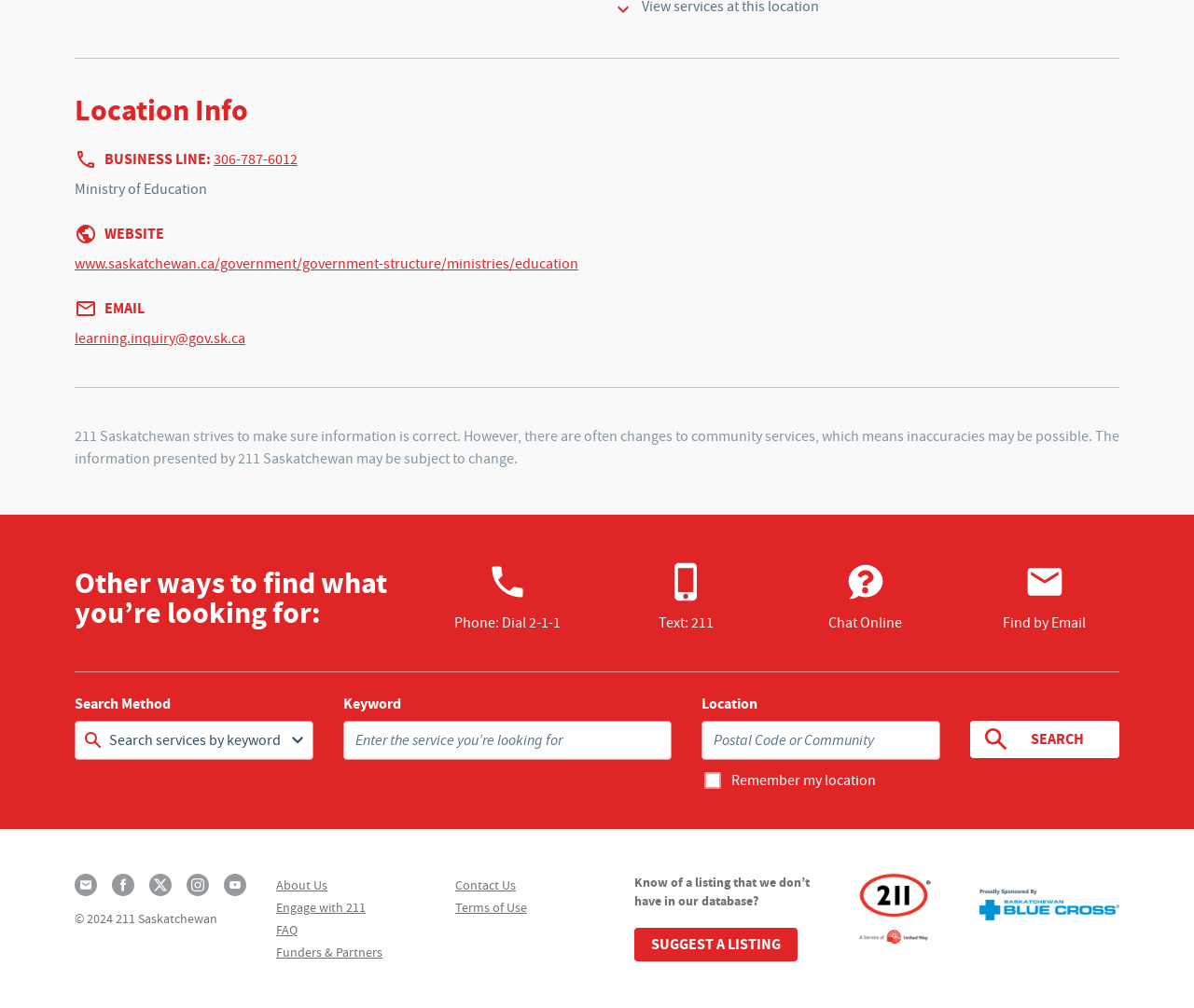Determine the bounding box of the UI component based on this description: "Contact Us". The bounding box coordinates should be four float values between 0 and 1, i.e., [left, top, right, bottom].

[0.381, 0.87, 0.432, 0.886]